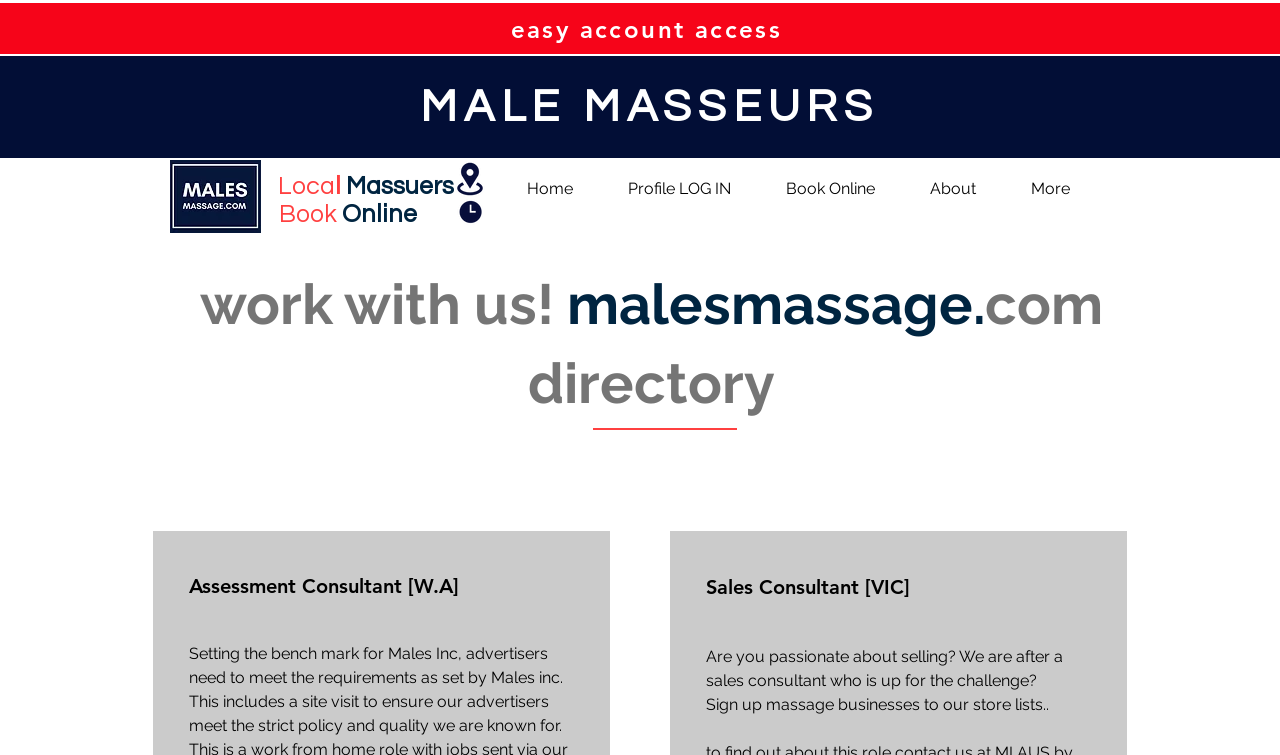What is the theme of the images on this webpage?
Please provide a single word or phrase answer based on the image.

masseurs